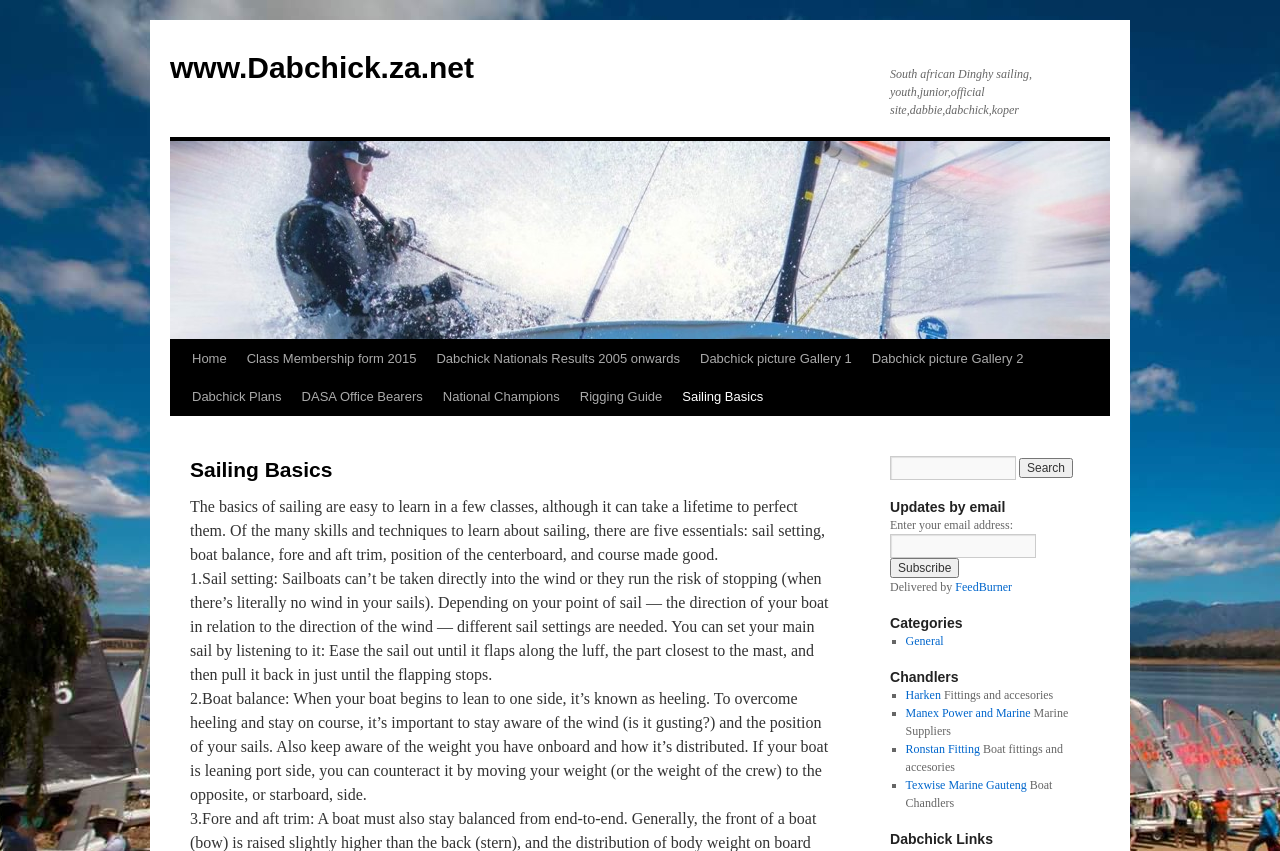Give the bounding box coordinates for the element described as: "Class Membership form 2015".

[0.185, 0.4, 0.333, 0.444]